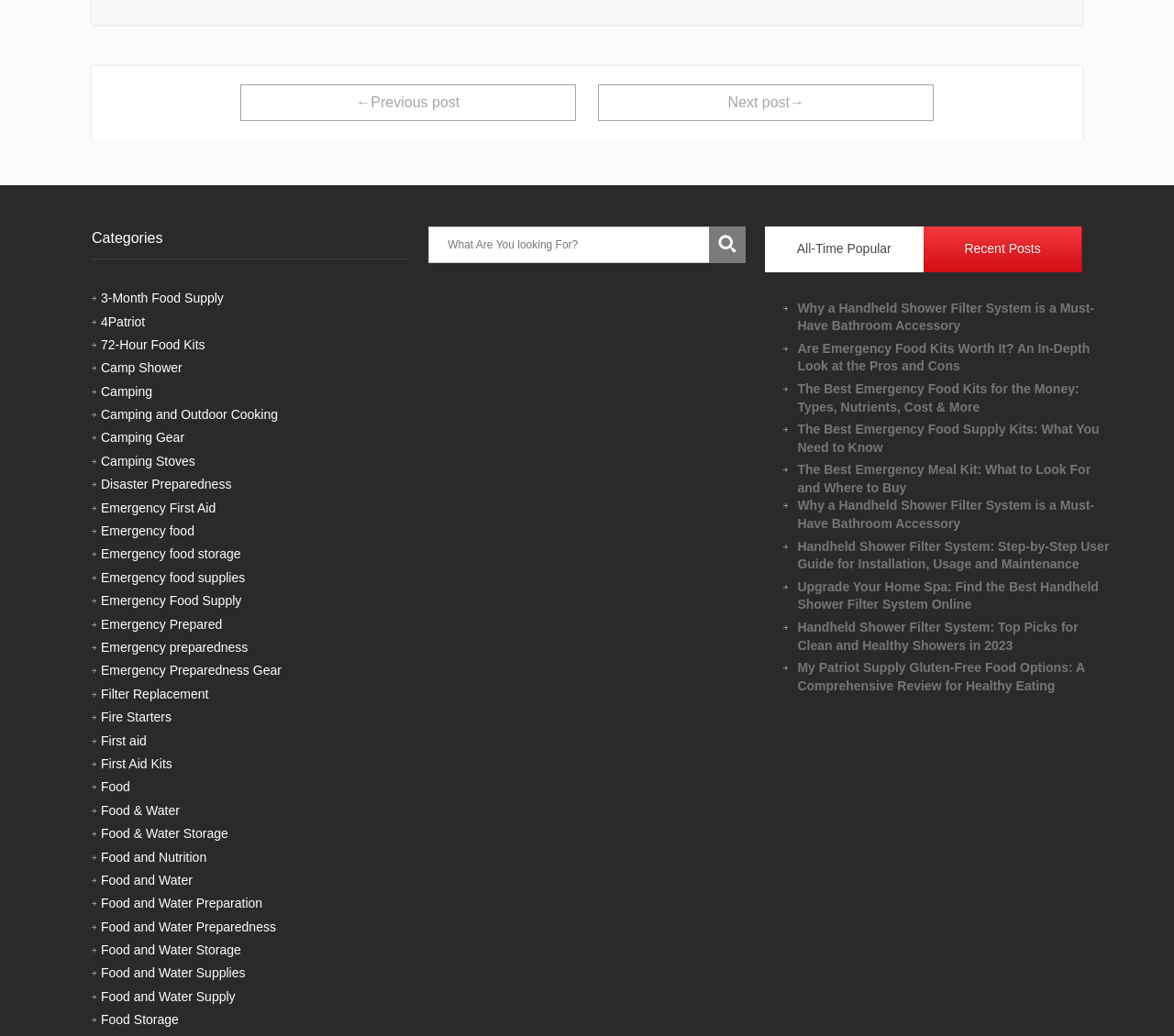Locate the bounding box coordinates of the clickable area needed to fulfill the instruction: "Click on the 'Next post→' link".

[0.51, 0.081, 0.795, 0.116]